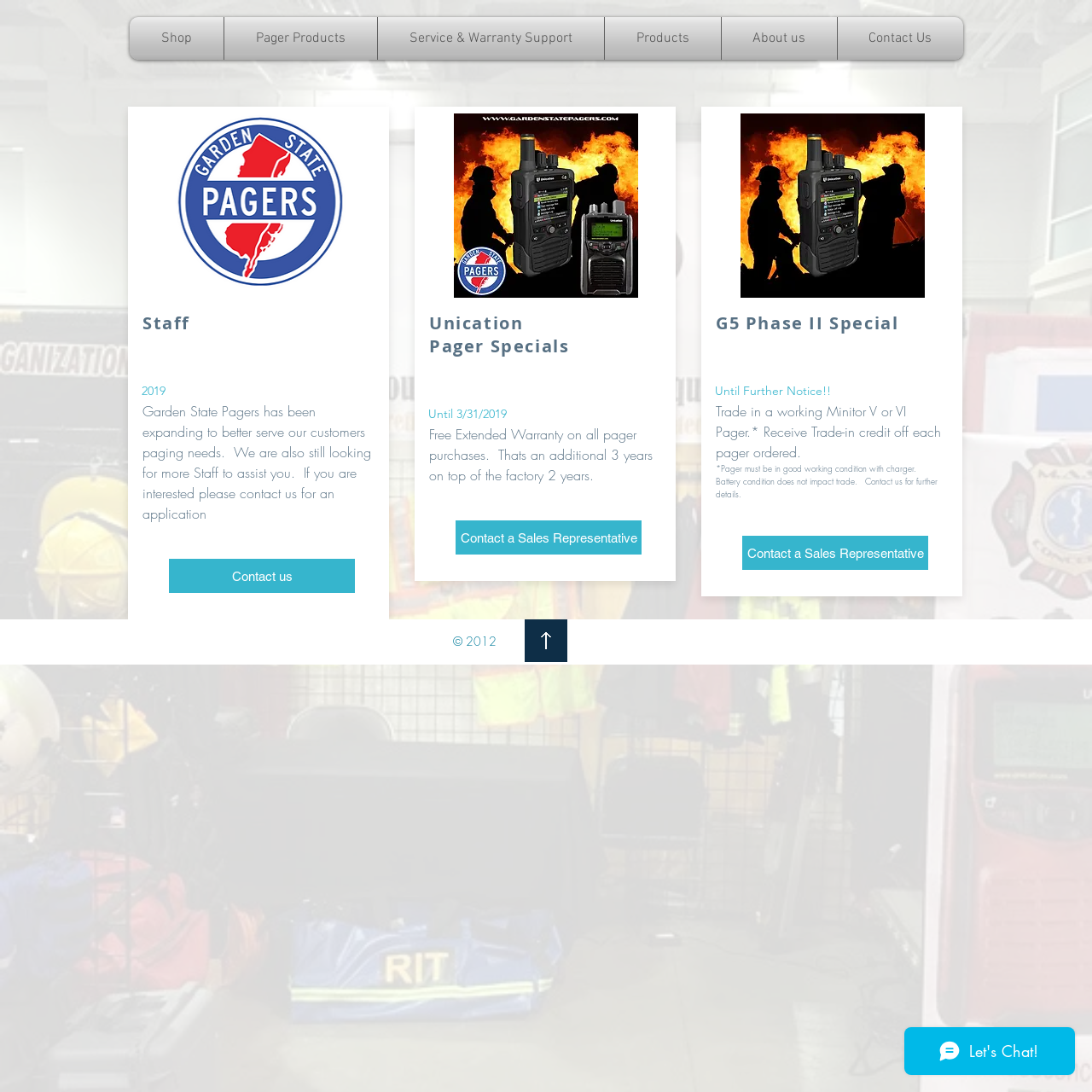Please identify the bounding box coordinates of the area I need to click to accomplish the following instruction: "Log in to the website".

[0.76, 0.022, 0.844, 0.052]